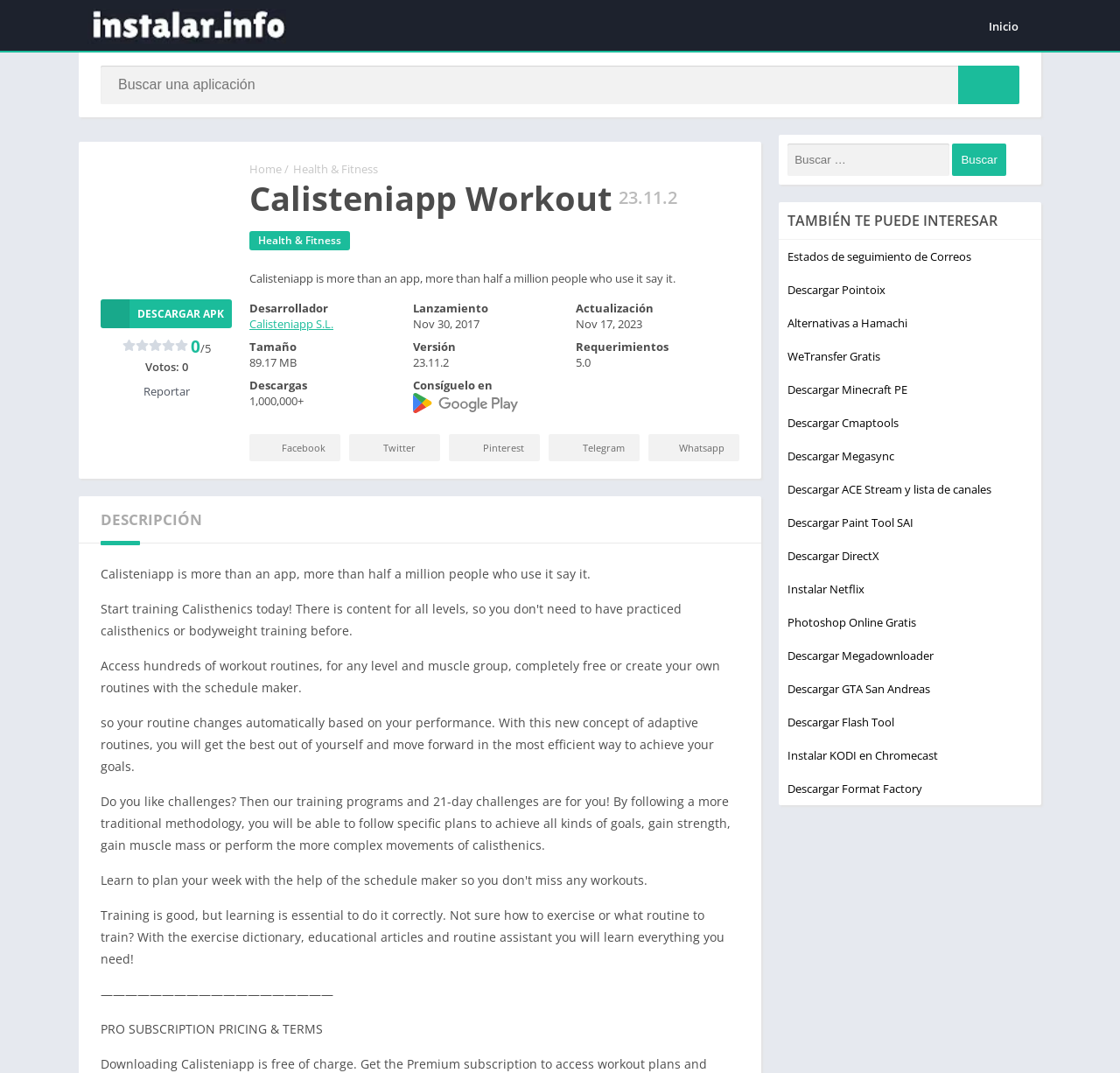Please identify the bounding box coordinates of the area I need to click to accomplish the following instruction: "Make an appeal".

None